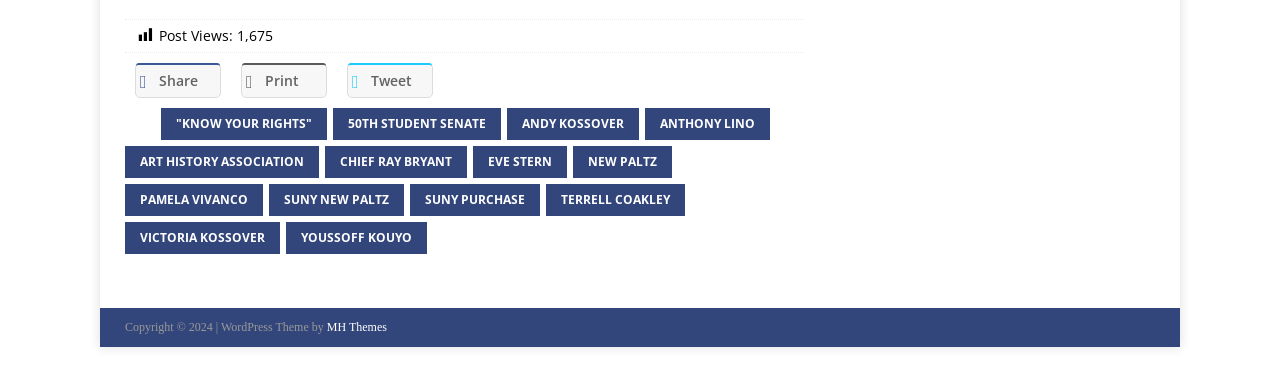Find the bounding box coordinates of the element to click in order to complete this instruction: "View post about Chiropractic Care for Common Senior Health Conditions". The bounding box coordinates must be four float numbers between 0 and 1, denoted as [left, top, right, bottom].

None